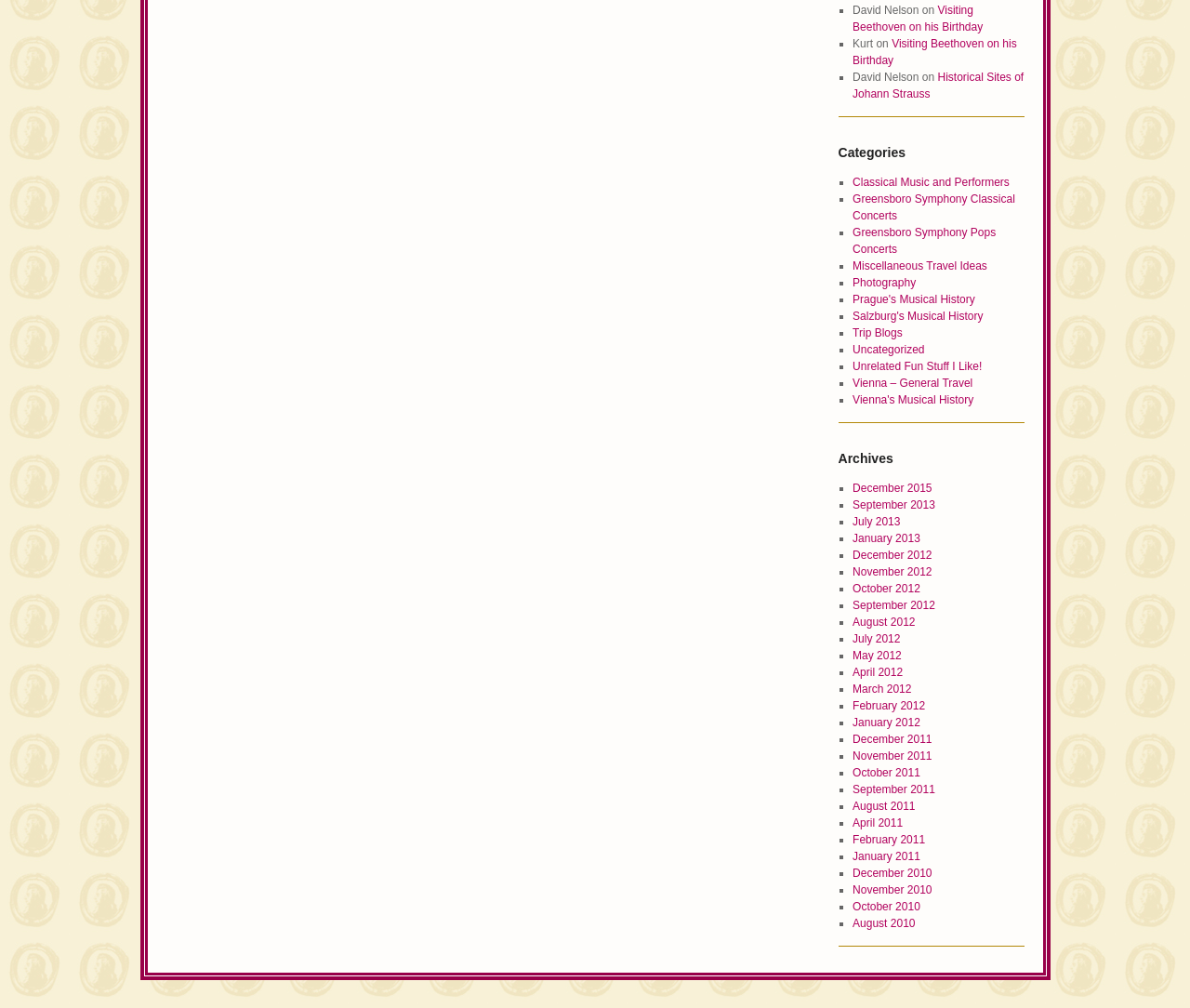Give a one-word or one-phrase response to the question:
How many links are there under the 'Archives' heading?

25